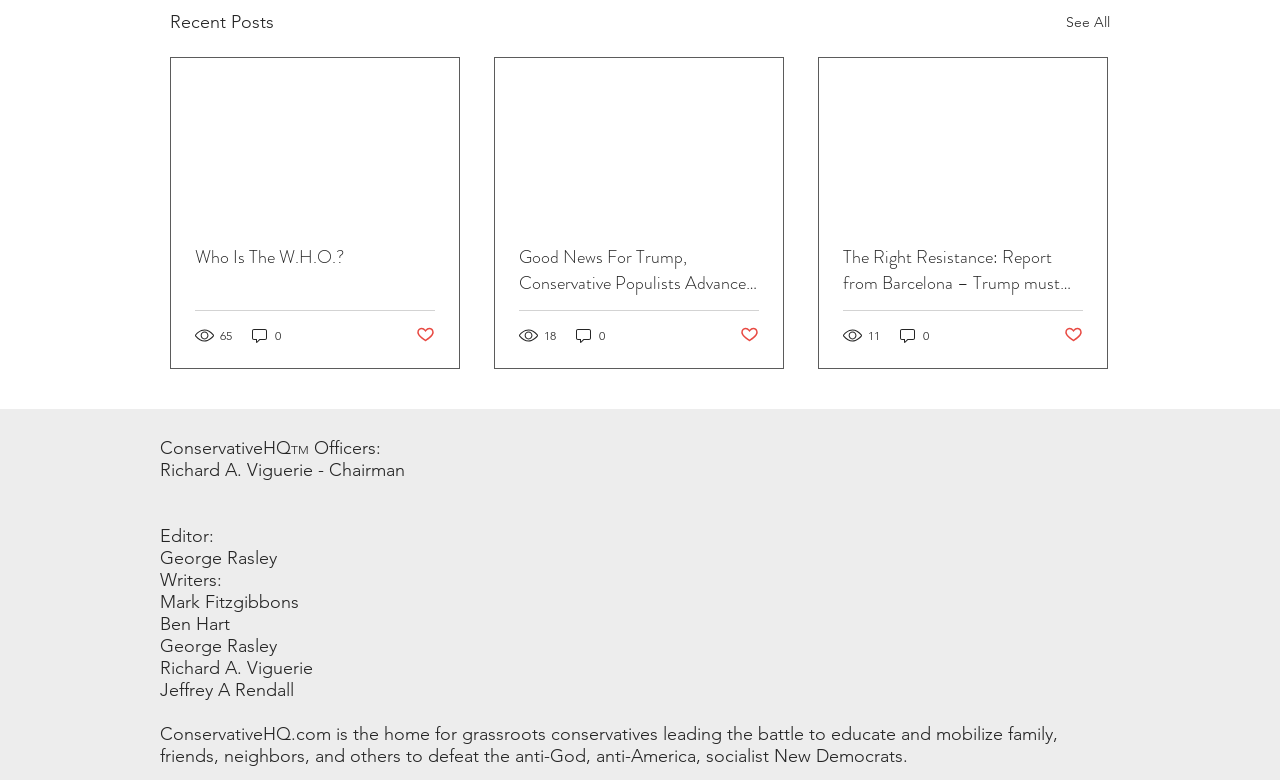Could you locate the bounding box coordinates for the section that should be clicked to accomplish this task: "View the post with 65 views".

[0.134, 0.074, 0.359, 0.282]